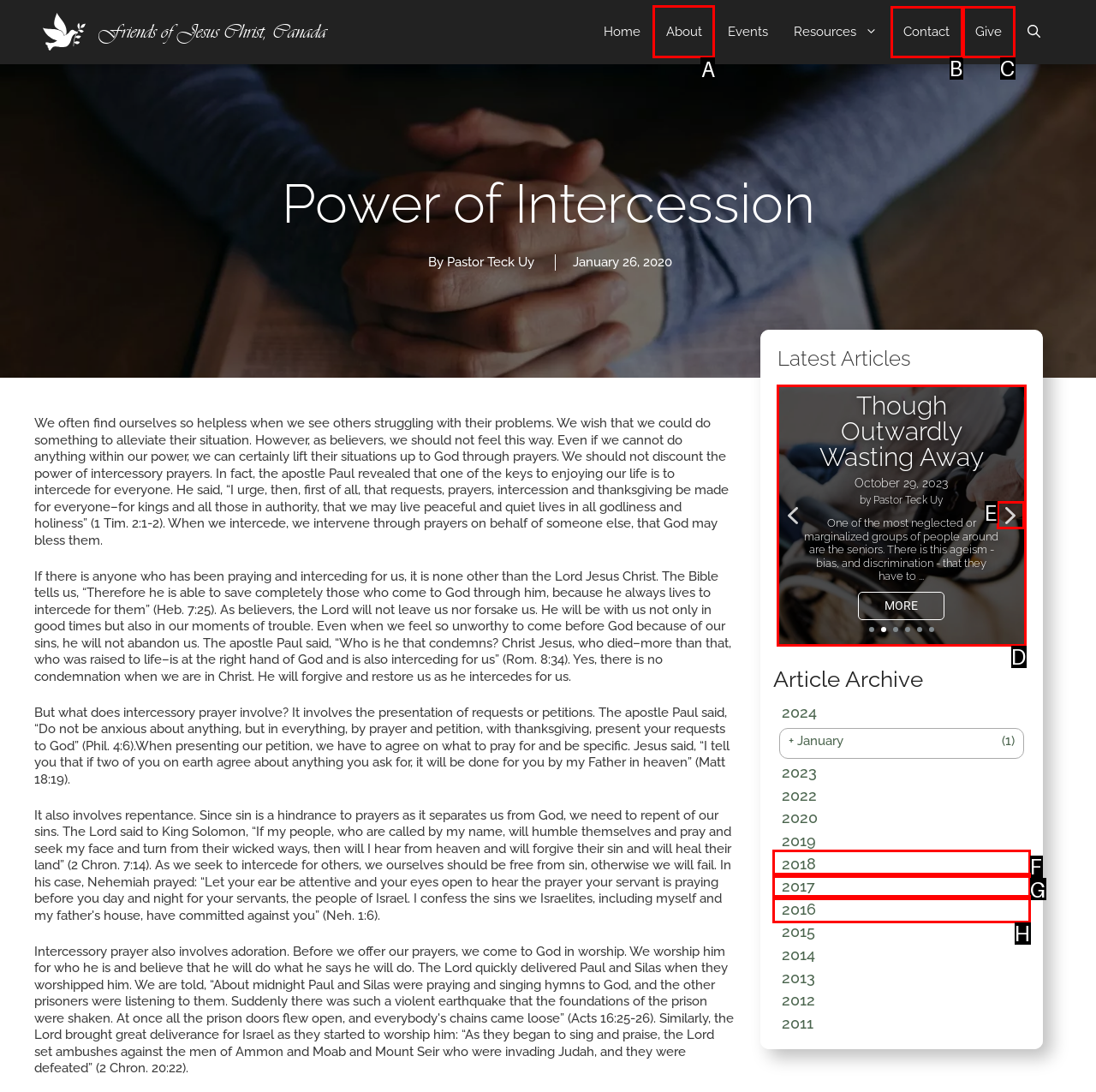Tell me the letter of the correct UI element to click for this instruction: Go to the 'About' page. Answer with the letter only.

A